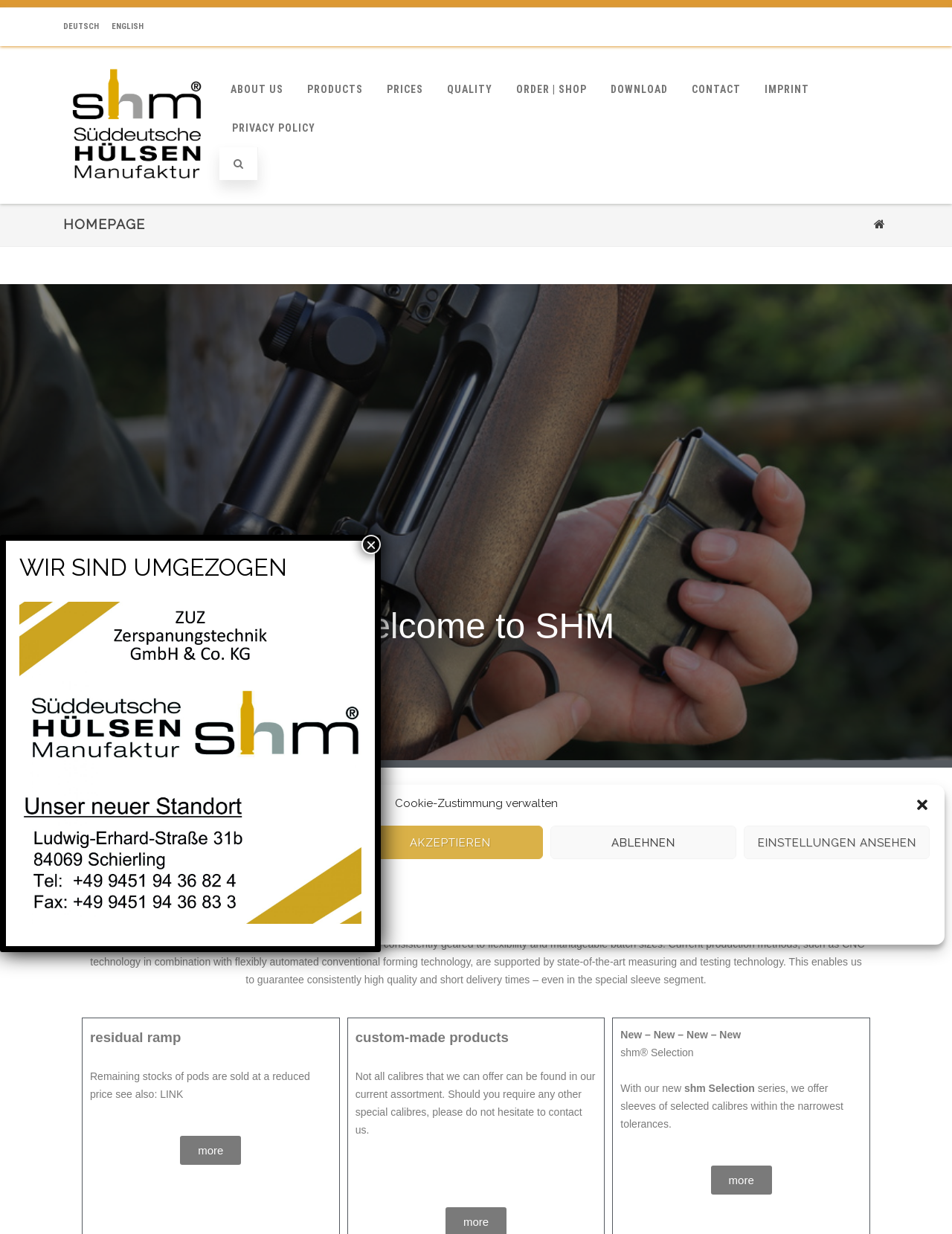Elaborate on the different components and information displayed on the webpage.

The webpage is for Hülsenmanufaktur, a South German cartridge case manufacturer. At the top, there is a dialog box for cookie consent management, which can be closed by clicking the "close-dialog" button at the top right corner. Below the dialog box, there are two language options, "DEUTSCH" and "ENGLISH", and a link to the company's homepage.

The main navigation menu is located below the language options, with links to "ABOUT US", "PRODUCTS", "PRICES", "QUALITY", "ORDER | SHOP", "DOWNLOAD", "CONTACT", and "IMPRINT". There is also a link to the "PRIVACY POLICY" and a social media icon.

The main content of the webpage is divided into sections. The first section has a heading "HOMEPAGE" and welcomes visitors to SHM, the South German cartridge case manufacturer. The company's mission is to supply high-quality cartridge cases to hunters, private and commercial reloaders, as well as ammunition manufacturers.

Below the welcome message, there are sections highlighting the company's products and services. One section mentions the sale of remaining stocks of pods at a reduced price, with a link to learn more. Another section discusses custom-made products and invites visitors to contact the company for special calibres not found in their current assortment.

Further down, there is a section announcing new products, with a heading "New – New – New – New" and a link to learn more about the shm Selection series, which offers sleeves of selected calibres within narrow tolerances.

At the bottom of the page, there is a notice "WIR SIND UMGEZOGEN" (We have moved) with a close button at the top right corner.